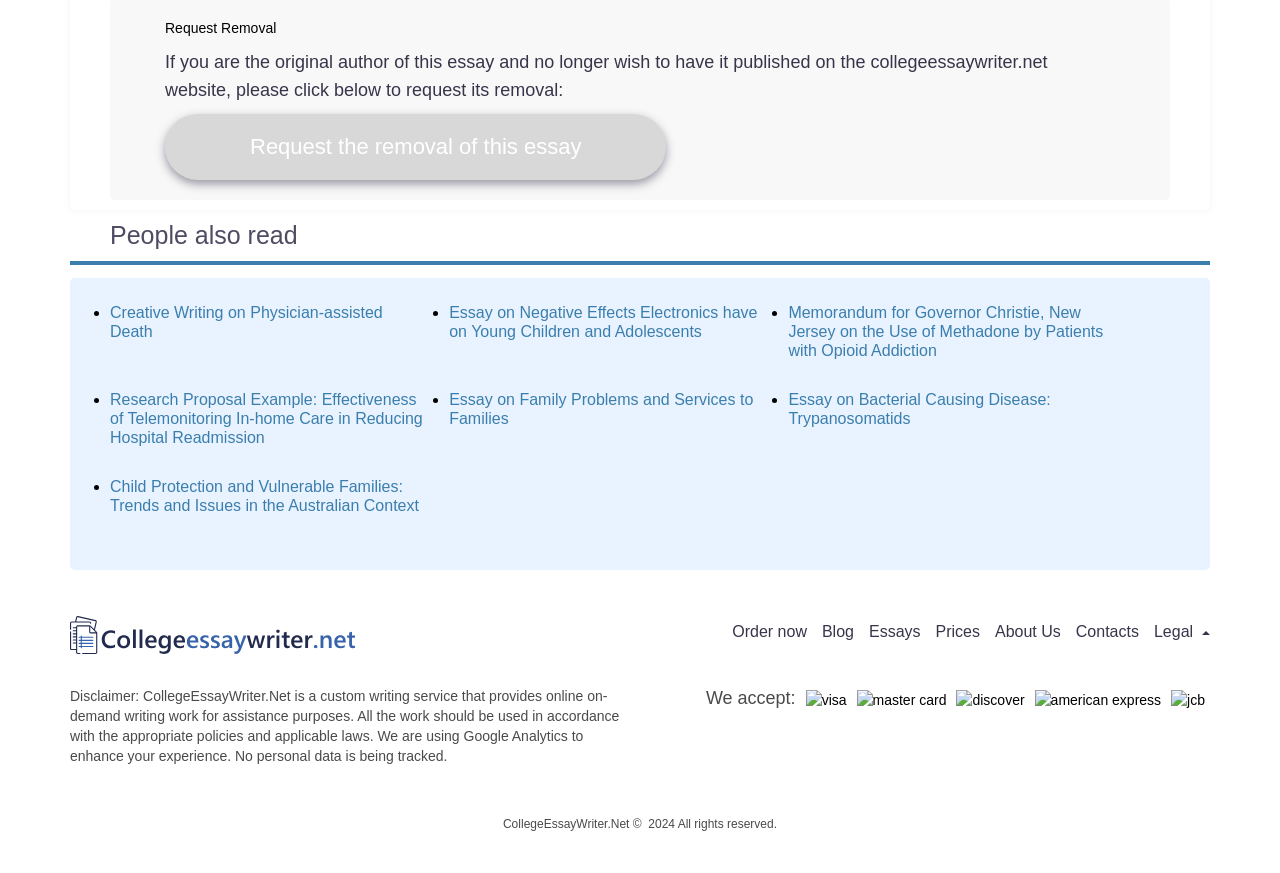Provide the bounding box coordinates of the area you need to click to execute the following instruction: "Read Creative Writing on Physician-assisted Death".

[0.086, 0.348, 0.299, 0.39]